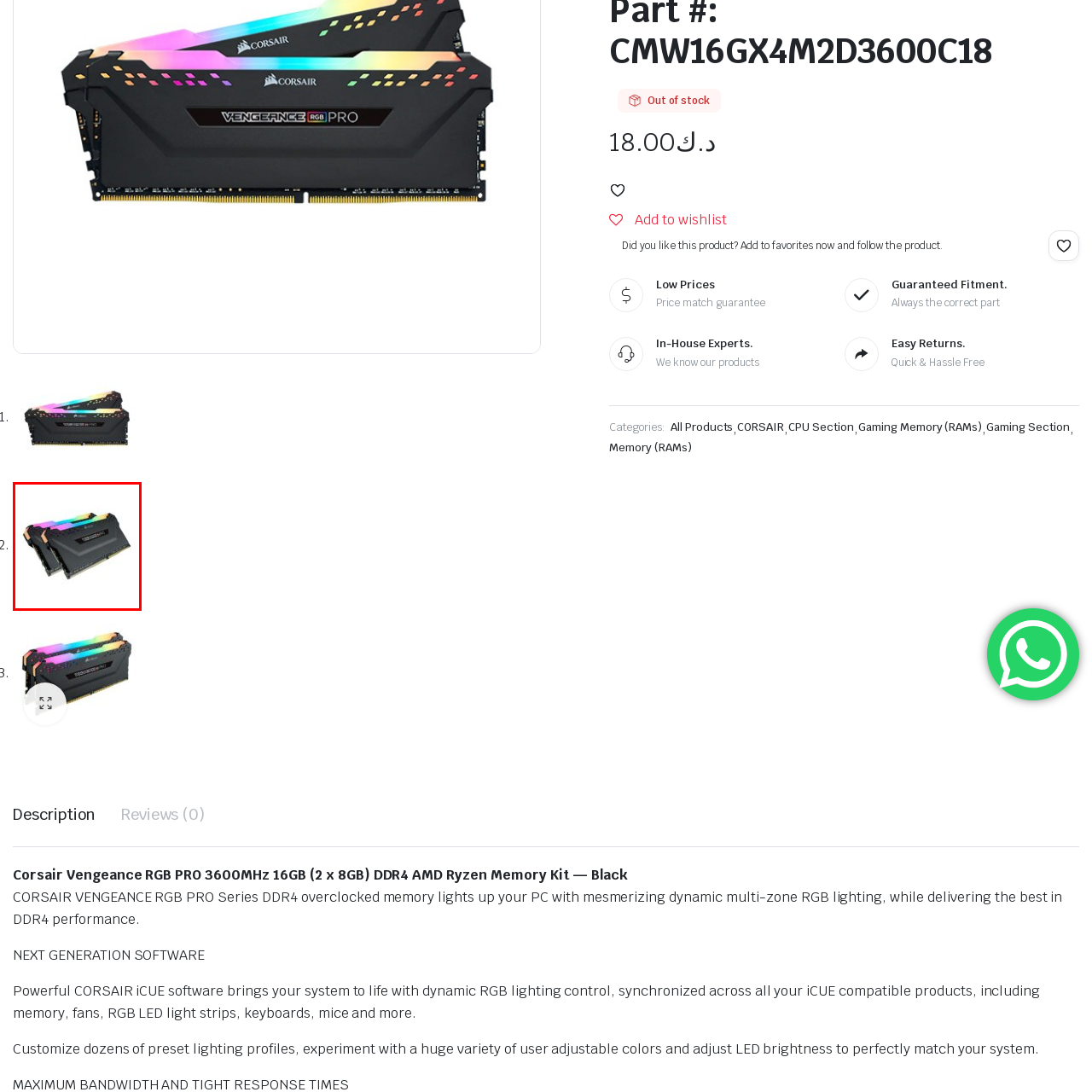Thoroughly describe the scene captured inside the red-bordered image.

The image features a sleek and stylish set of RAM modules, specifically the Corsair Vengeance RGB PRO DDR4 memory. This dual-channel kit includes two 8GB sticks, totaling 16GB, and operates at a high speed of 3600MHz. Showcased in a striking black design with vibrant multi-zone RGB lighting on top, these modules not only enhance the performance of your system but also add a visually appealing element to your build. The dynamic lighting effects can be customized through Corsair's iCUE software, allowing users to synchronize colors and effects across compatible RGB components. This memory kit is an ideal choice for gamers and creators looking to maximize performance while adding a touch of flair to their setups.